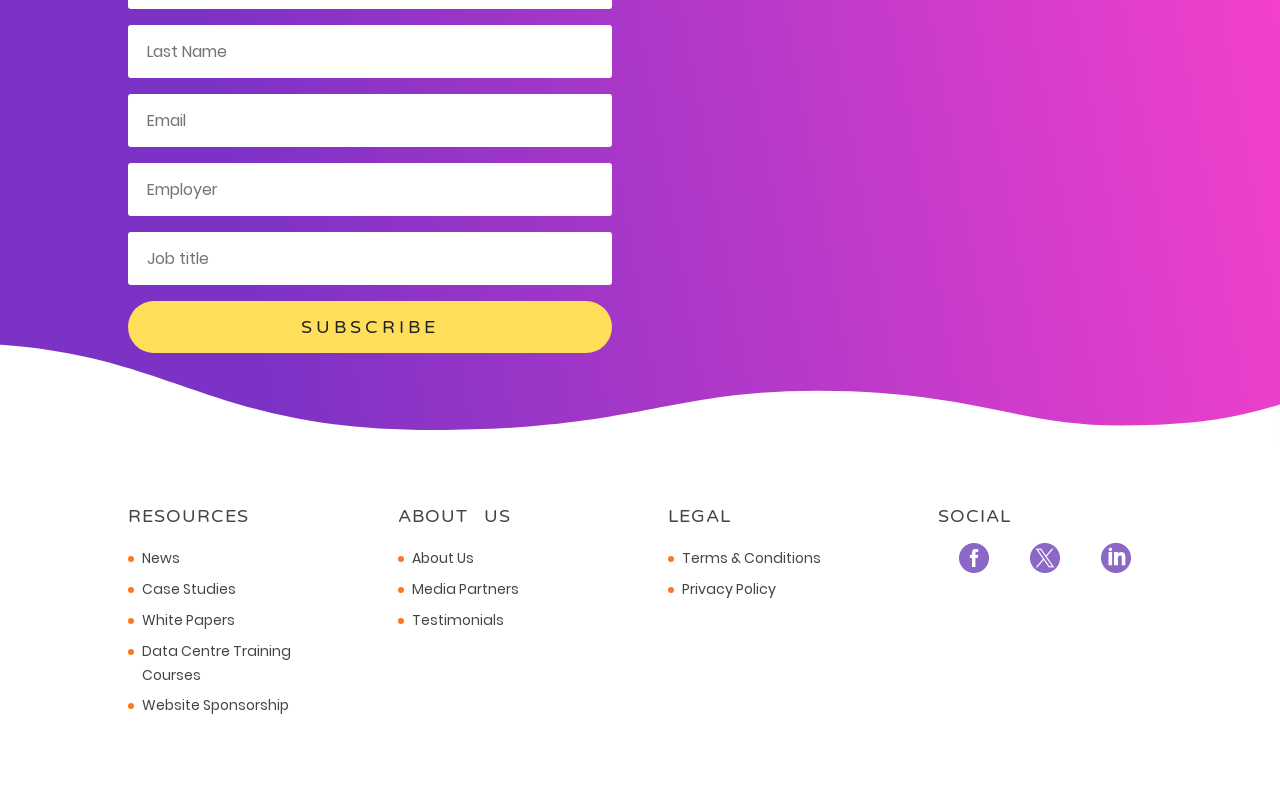Point out the bounding box coordinates of the section to click in order to follow this instruction: "Learn about data centre training courses".

[0.111, 0.799, 0.227, 0.854]